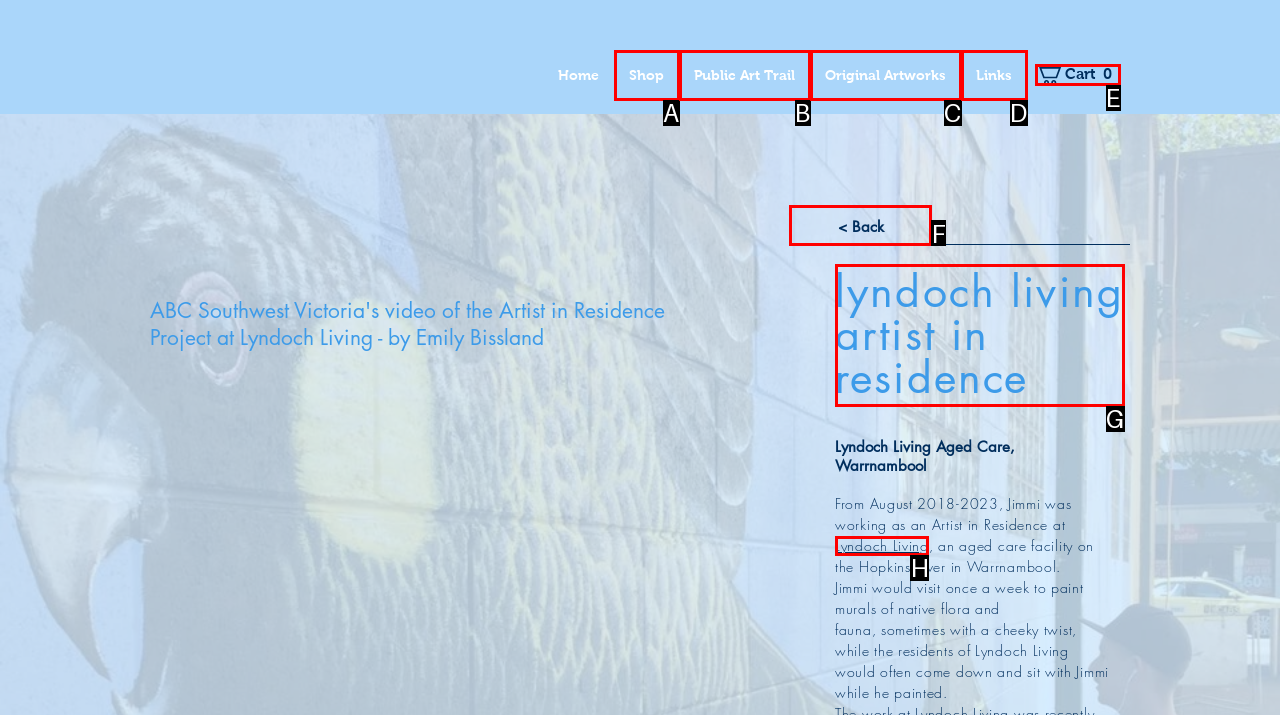What option should you select to complete this task: Go back to previous page? Indicate your answer by providing the letter only.

F